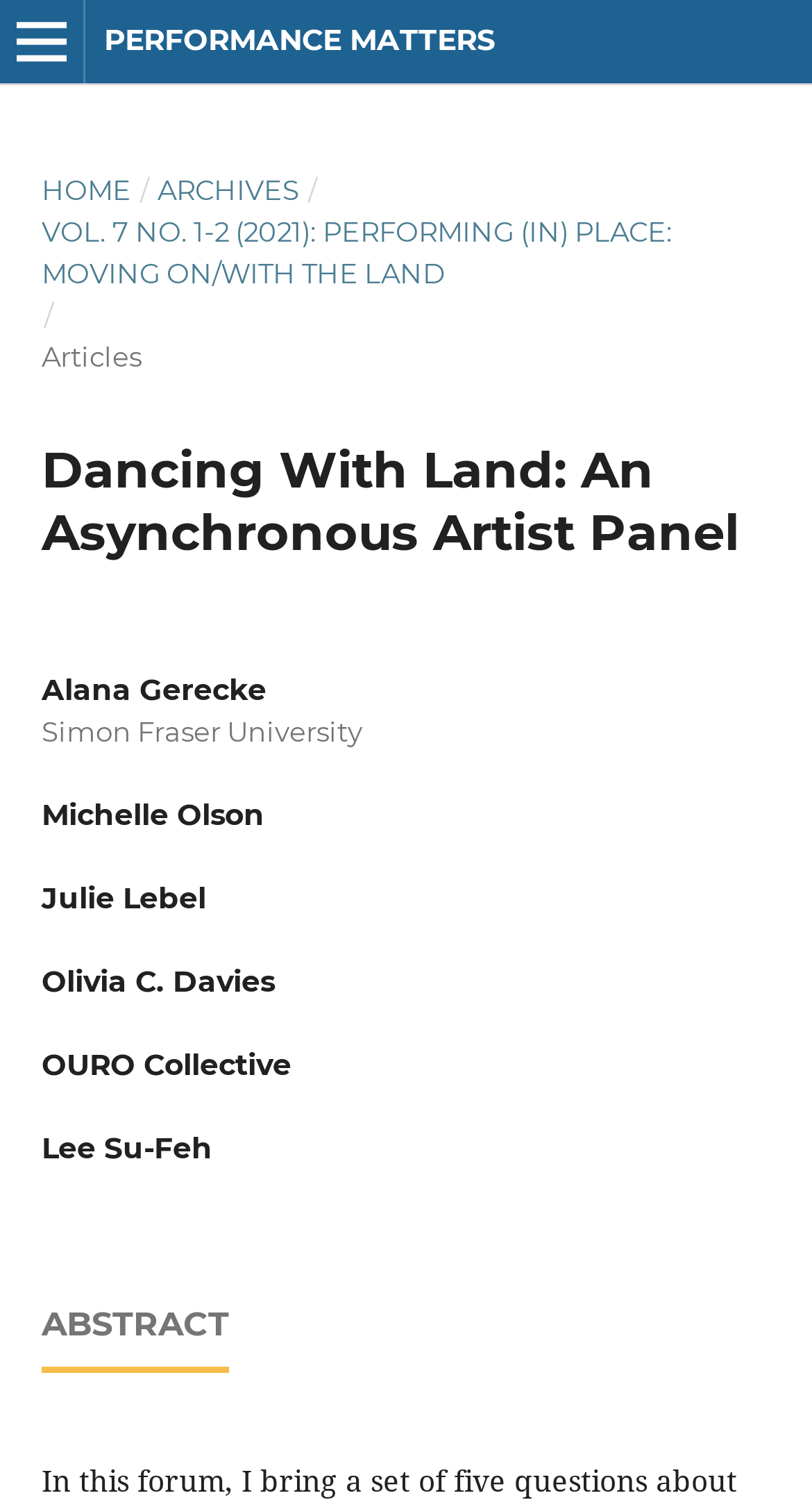Find the headline of the webpage and generate its text content.

Dancing With Land: An Asynchronous Artist Panel